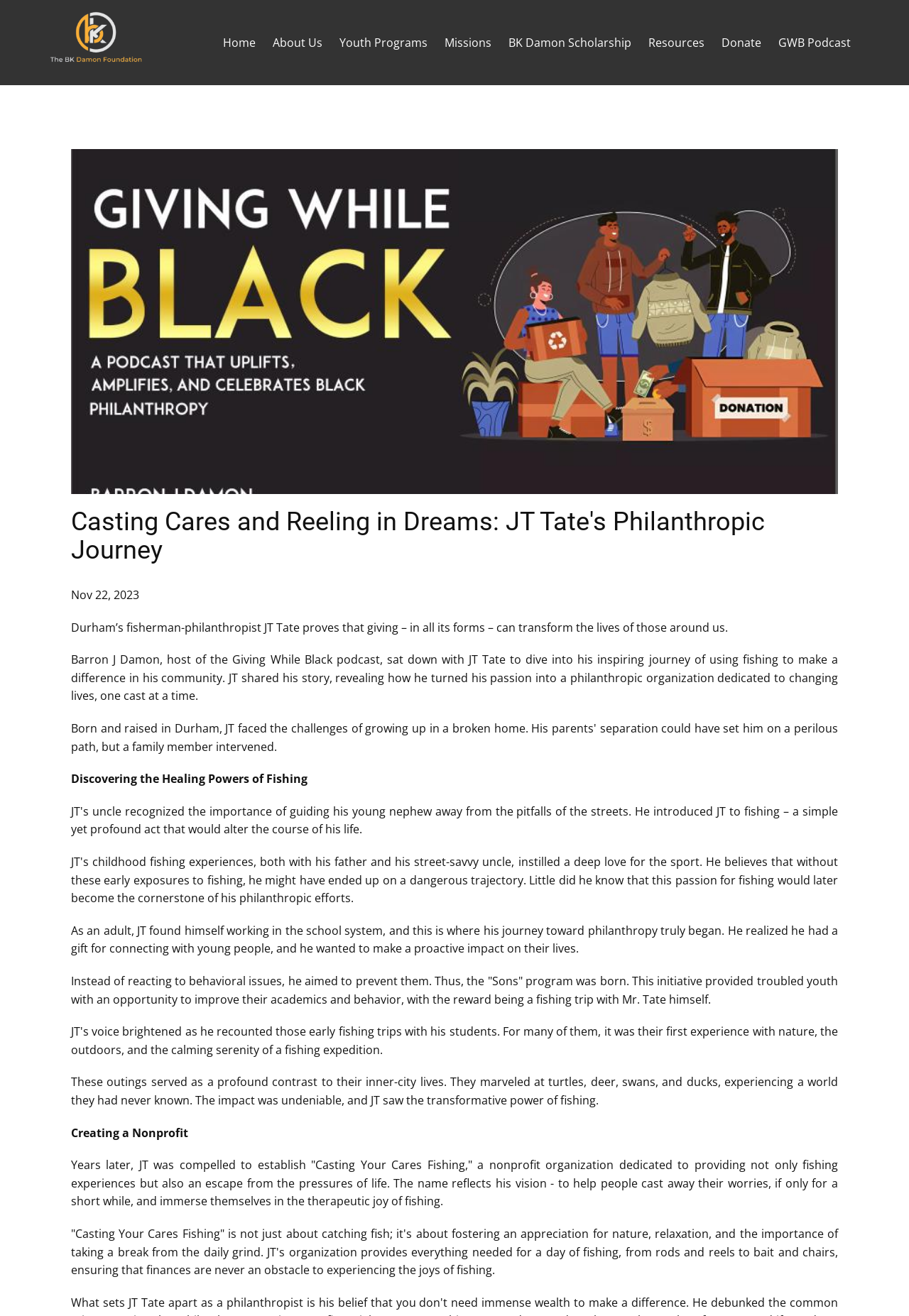Describe all significant elements and features of the webpage.

The webpage is about JT Tate's philanthropic journey, specifically his organization "Casting Your Cares Fishing" which aims to provide fishing experiences to troubled youth and help them escape the pressures of life. 

At the top left of the page, there is a navigation menu with links to "Home", "About Us", "Youth Programs", "Missions", "BK Damon Scholarship", "Resources", "Donate", and "GWB Podcast". 

Below the navigation menu, there is a heading that reads "Casting Cares and Reeling in Dreams: JT Tate's Philanthropic Journey". 

To the right of the heading, there is a table with a date "Nov 22, 2023" at the top. 

Below the date, there are several paragraphs of text that describe JT Tate's journey, including how he turned his passion for fishing into a philanthropic organization. The text explains how JT's organization provides fishing trips and experiences to young people, helping them to improve their academics and behavior. 

The webpage also includes several section headings, including "Discovering the Healing Powers of Fishing", "Creating a Nonprofit", and others, which break up the text into distinct sections. 

Throughout the page, there are no images, but there is a prominent use of text to convey the story of JT Tate's philanthropic journey.